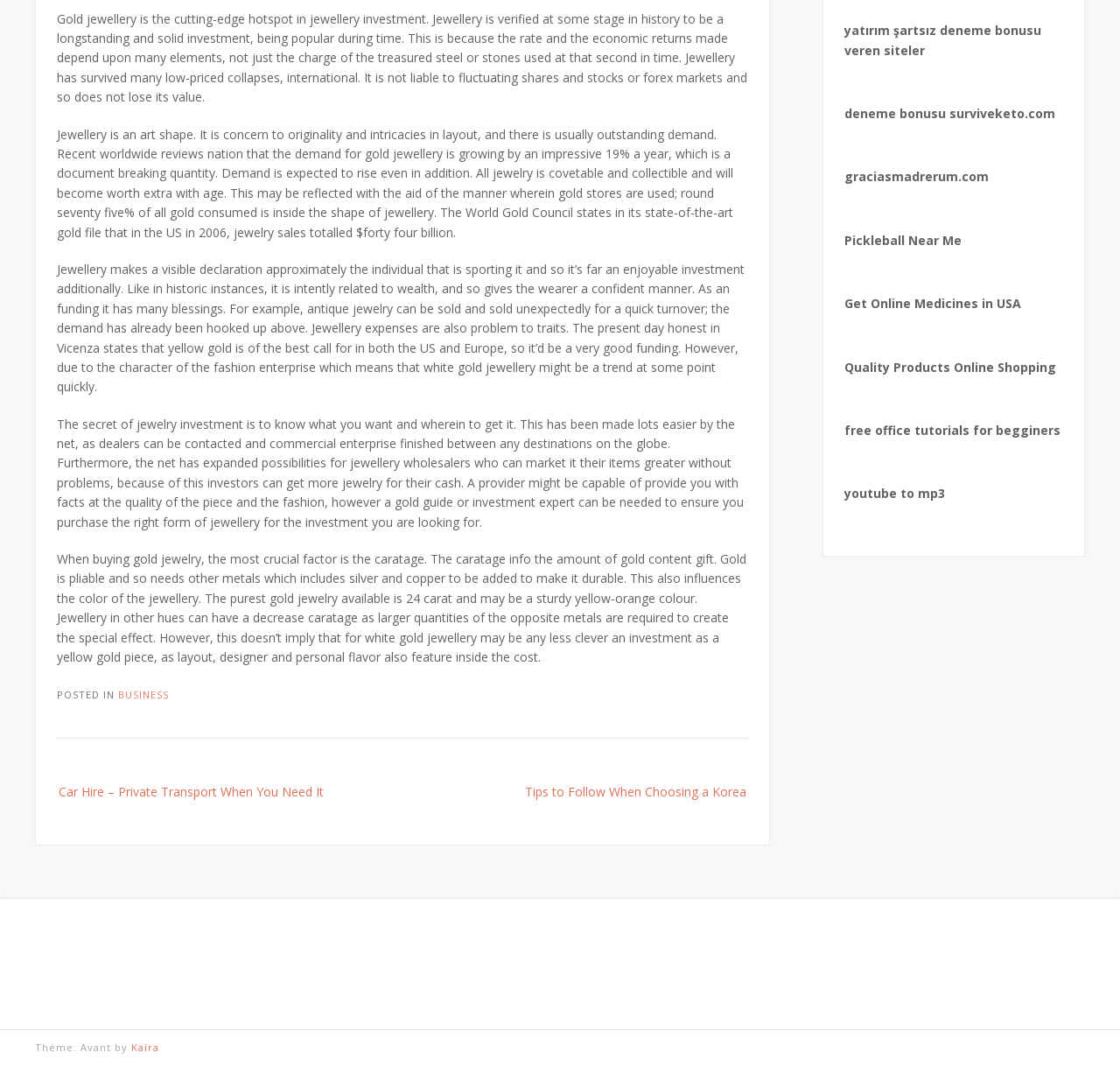Find the bounding box coordinates for the HTML element described as: "Get Online Medicines in USA". The coordinates should consist of four float values between 0 and 1, i.e., [left, top, right, bottom].

[0.754, 0.277, 0.912, 0.292]